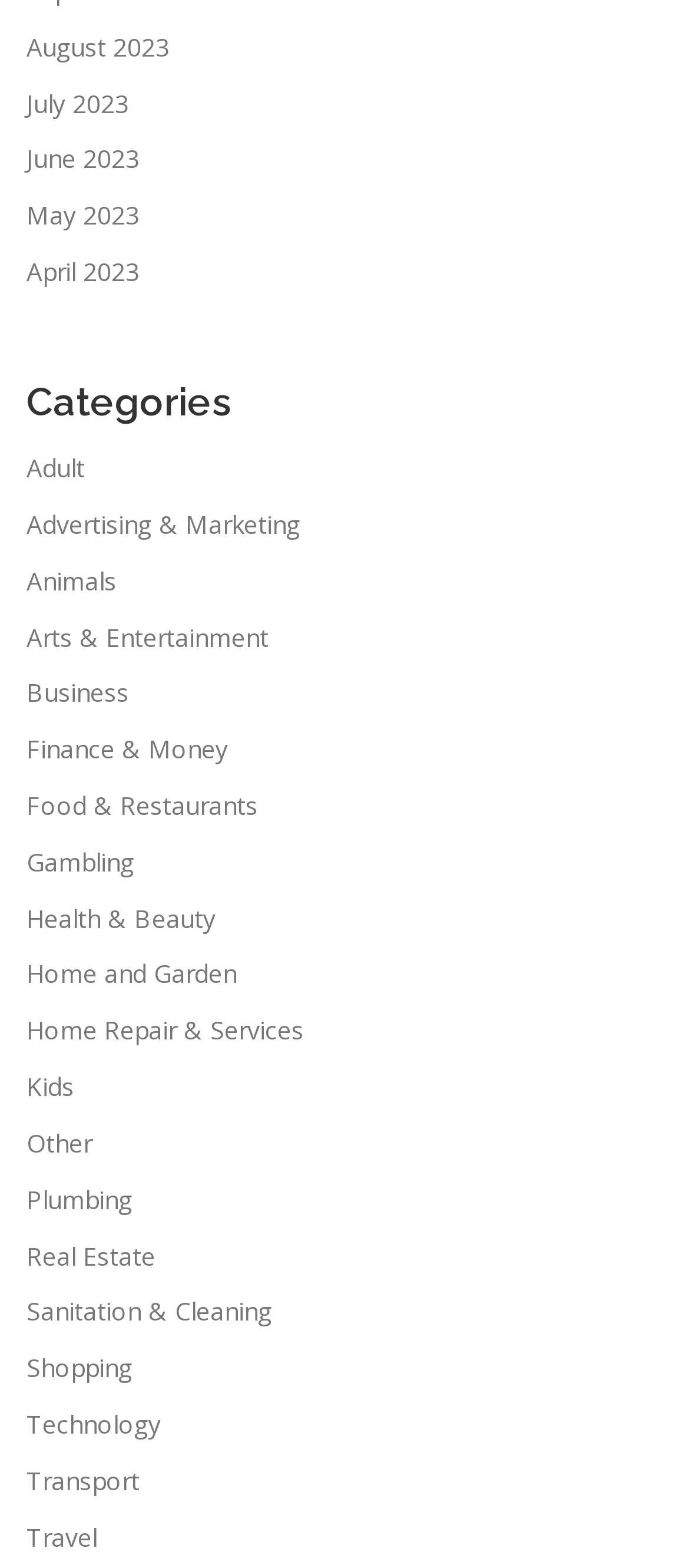How many categories are listed?
Provide a detailed answer to the question, using the image to inform your response.

I counted the number of links under the 'Categories' heading, and there are 28 links, each representing a category.